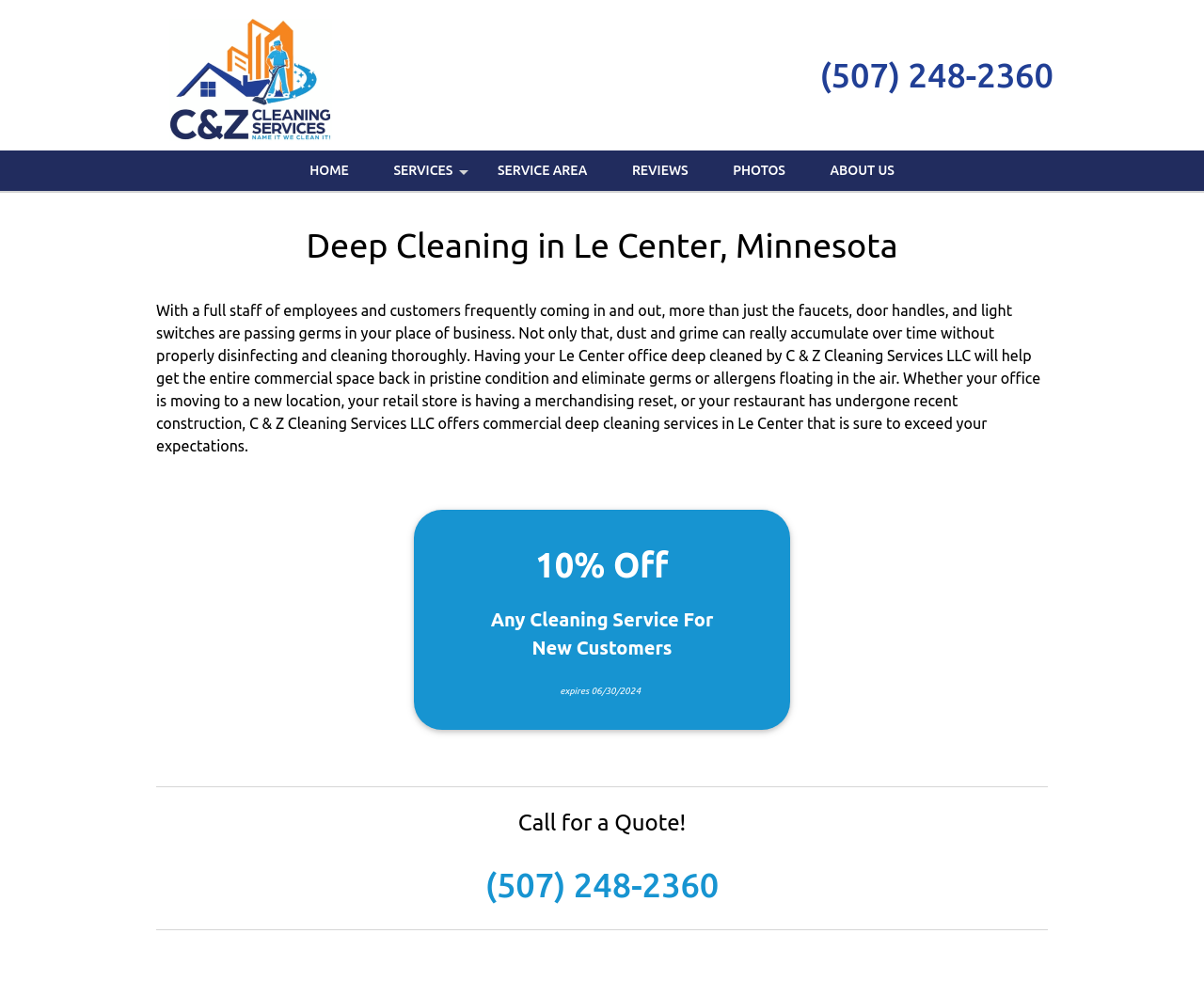What type of service does C & Z Cleaning Services LLC offer?
Using the details shown in the screenshot, provide a comprehensive answer to the question.

I inferred this by reading the static text element that says 'Deep Cleaning in Le Center, Minnesota' and also by looking at the description of the service provided, which mentions commercial deep cleaning services.